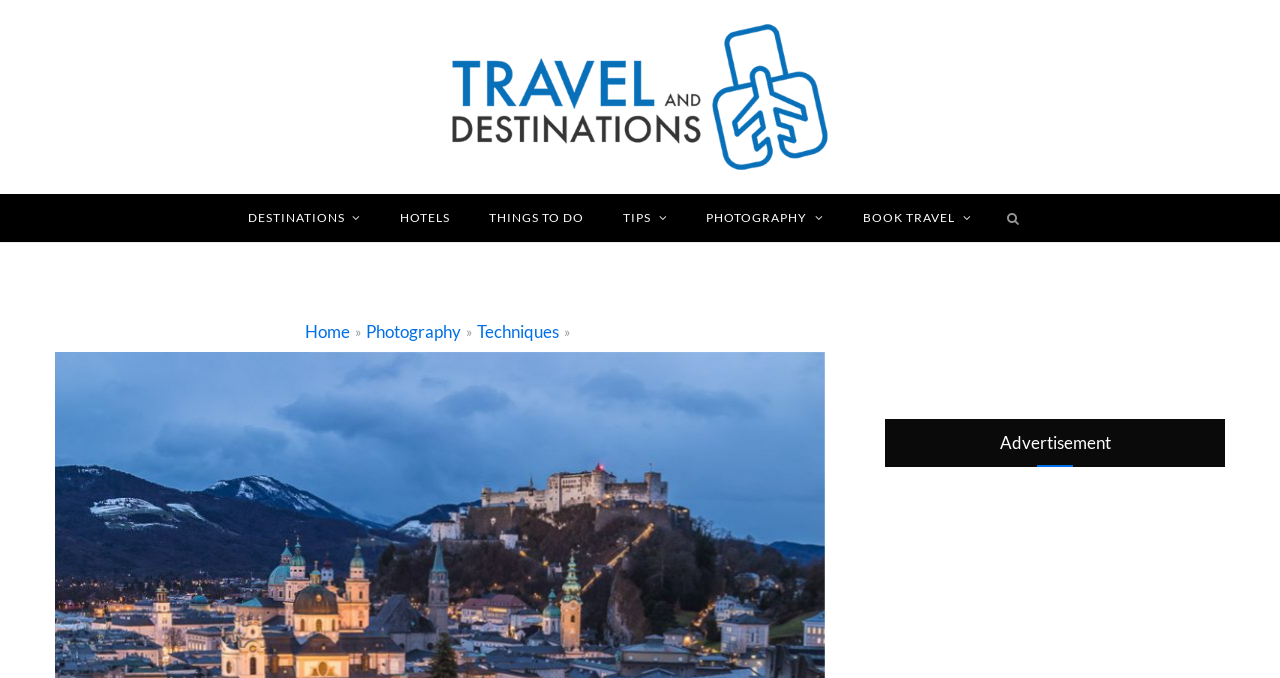How many sections are in the breadcrumb navigation?
Answer the question based on the image using a single word or a brief phrase.

3